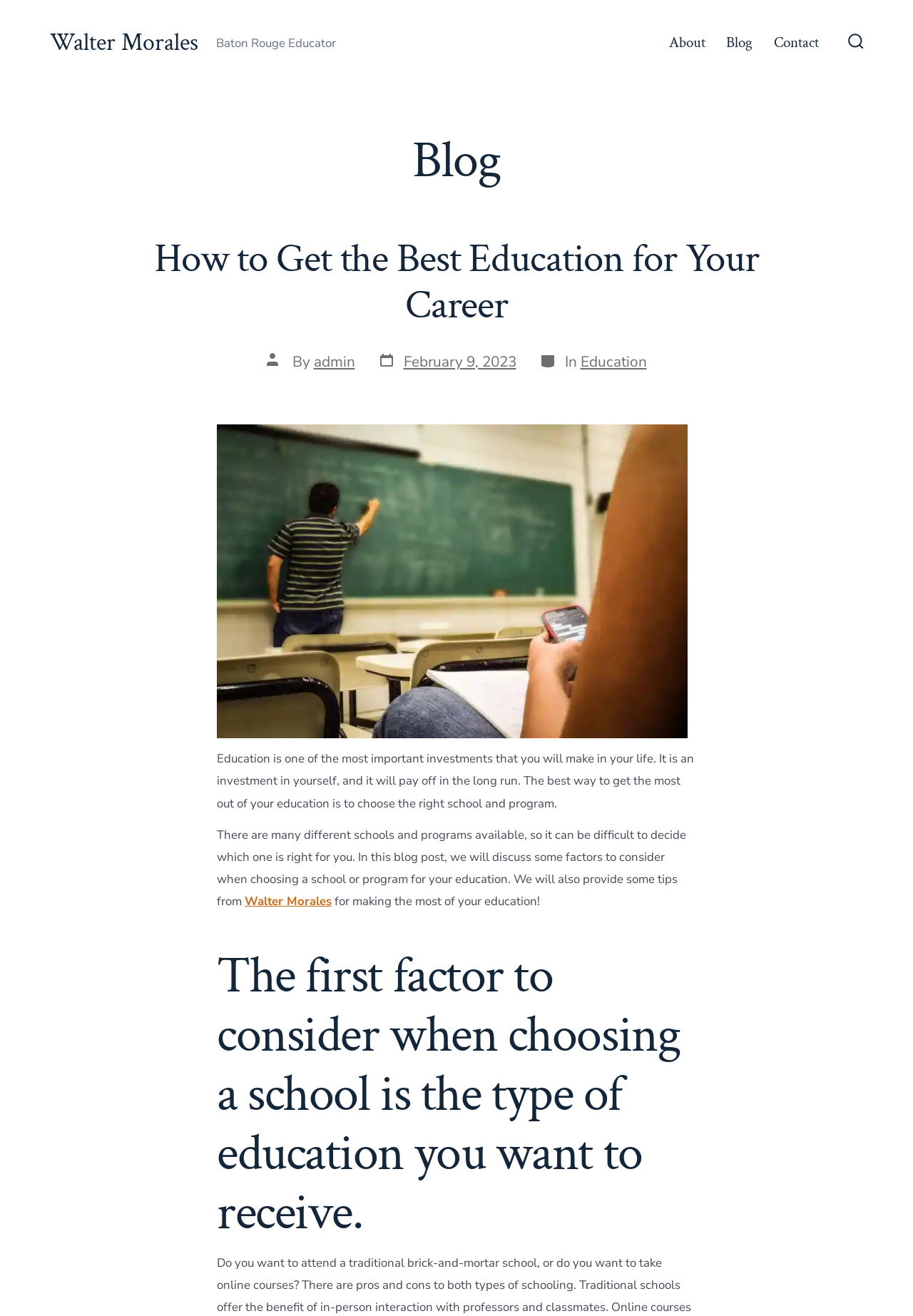What is the purpose of the blog post?
Please provide a single word or phrase as your answer based on the image.

To provide tips on choosing a school or program for education